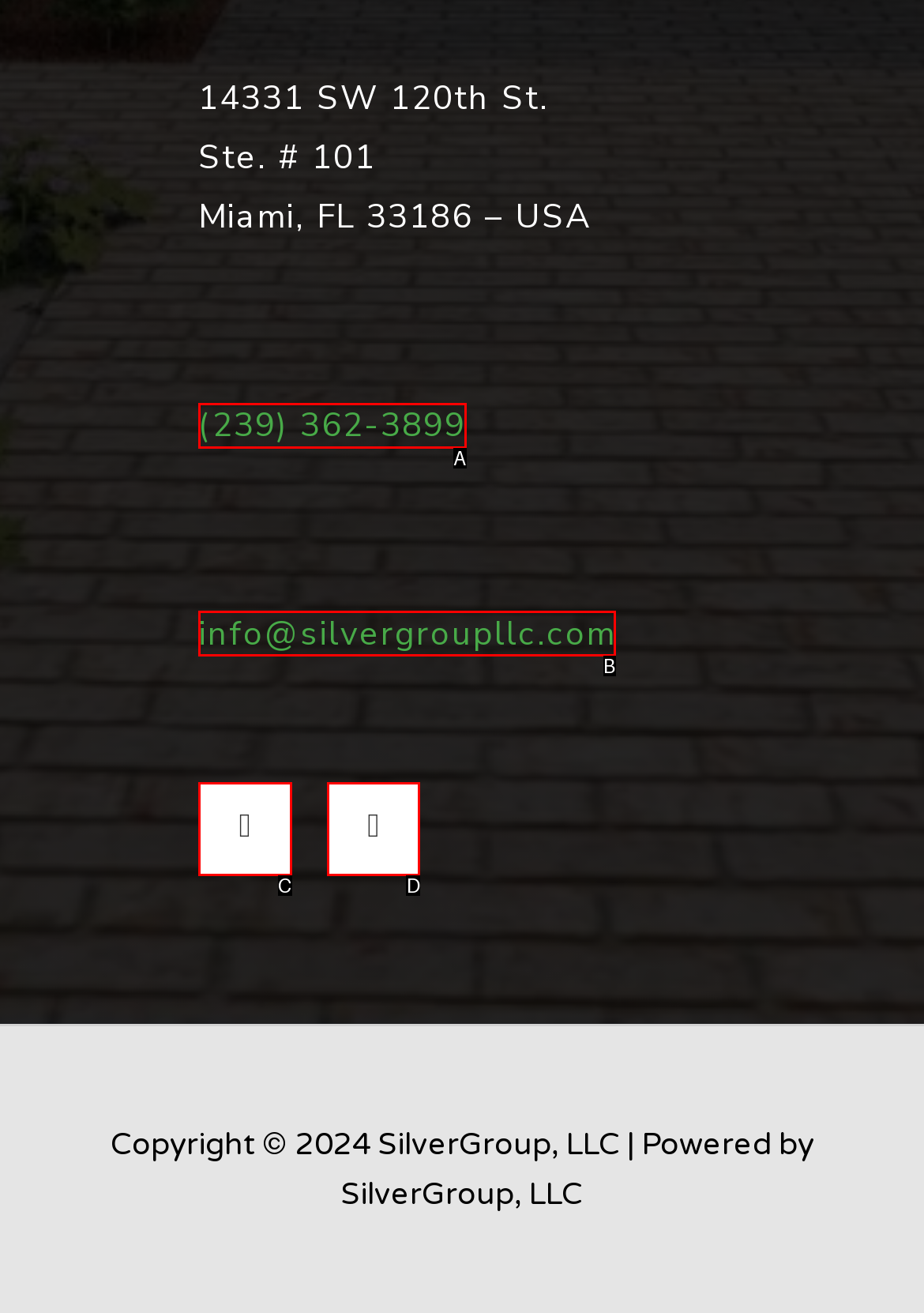Based on the provided element description: Print, identify the best matching HTML element. Respond with the corresponding letter from the options shown.

None